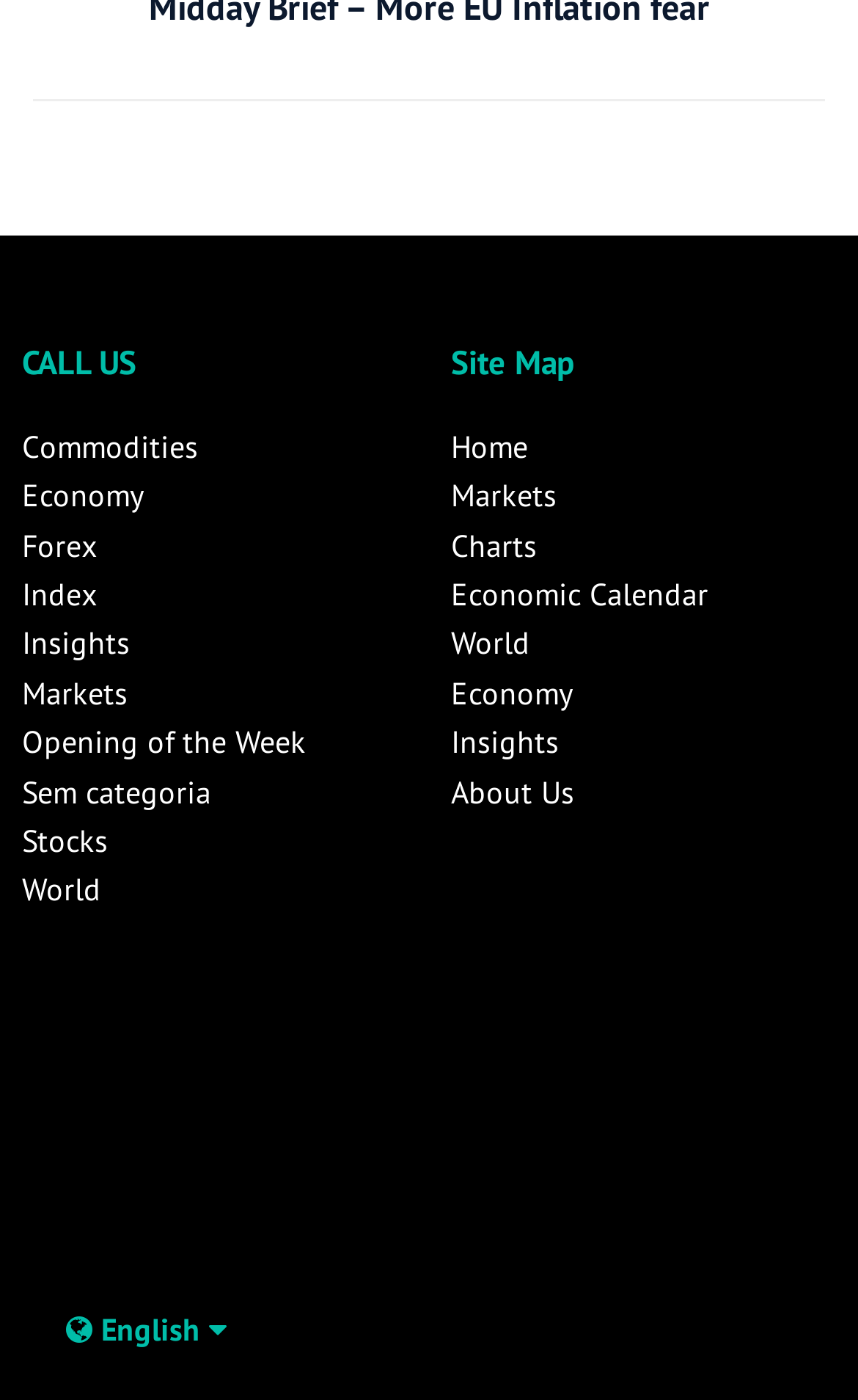Determine the coordinates of the bounding box that should be clicked to complete the instruction: "Click on the 'Commodities' link". The coordinates should be represented by four float numbers between 0 and 1: [left, top, right, bottom].

[0.026, 0.305, 0.231, 0.333]